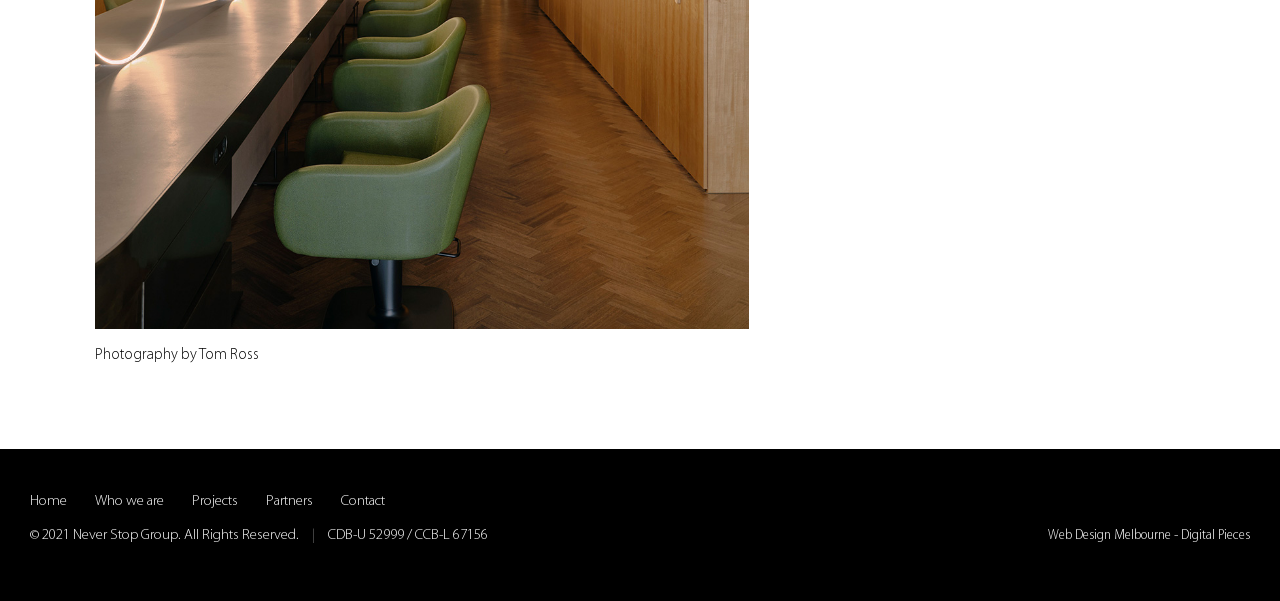What is the photographer's name?
Please give a detailed and thorough answer to the question, covering all relevant points.

The photographer's name is mentioned in the StaticText element 'Photography by Tom Ross' at the top of the webpage, which suggests that Tom Ross is the photographer.